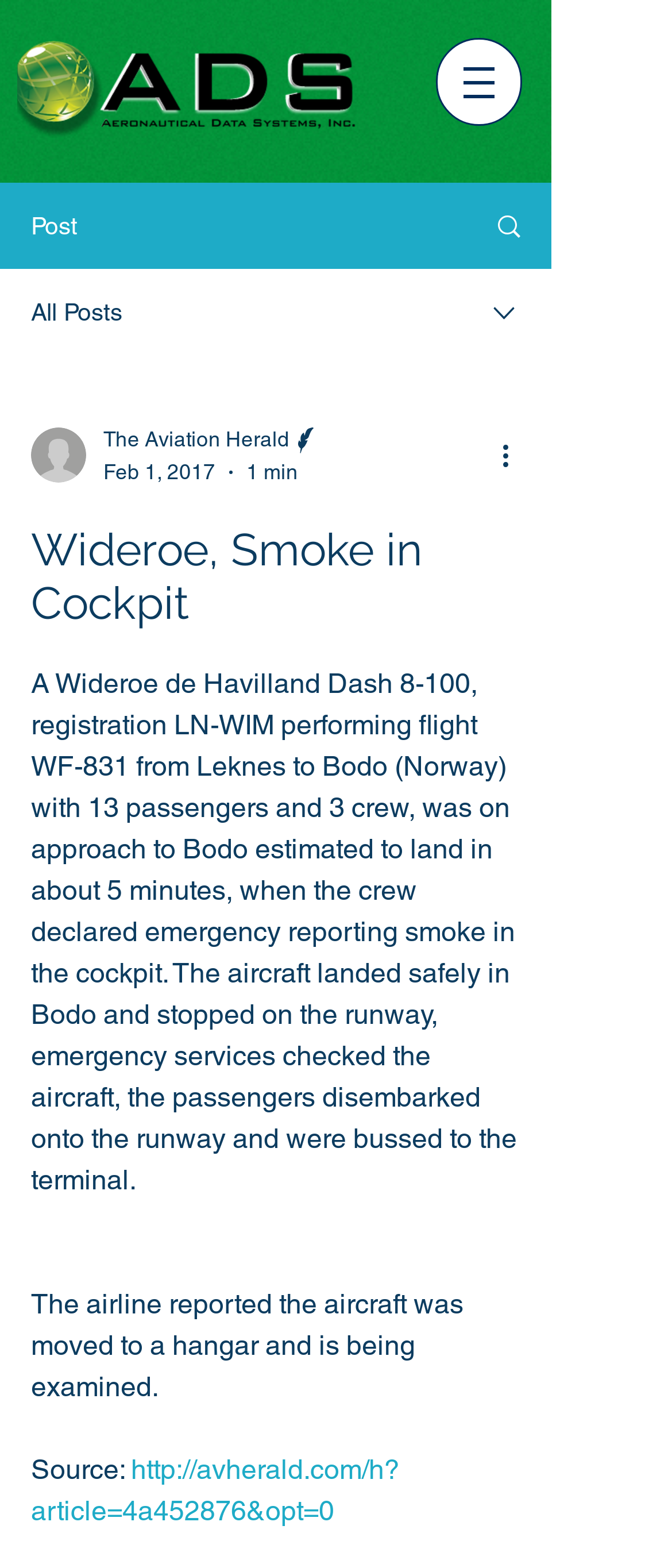Please respond in a single word or phrase: 
What happened to the aircraft after landing?

It was moved to a hangar and is being examined